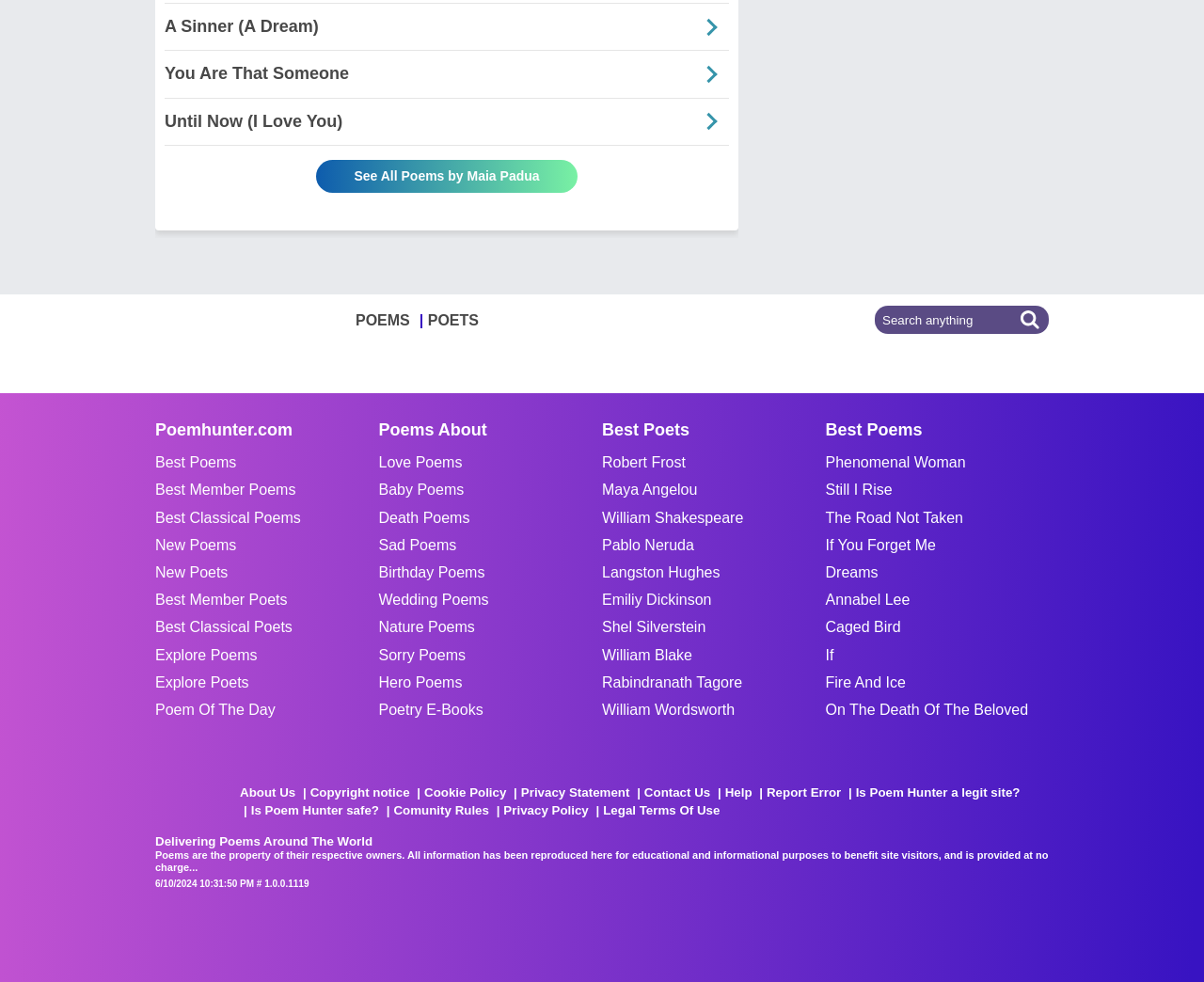What is the category of poems that includes 'Phenomenal Woman'? Analyze the screenshot and reply with just one word or a short phrase.

Best Poems